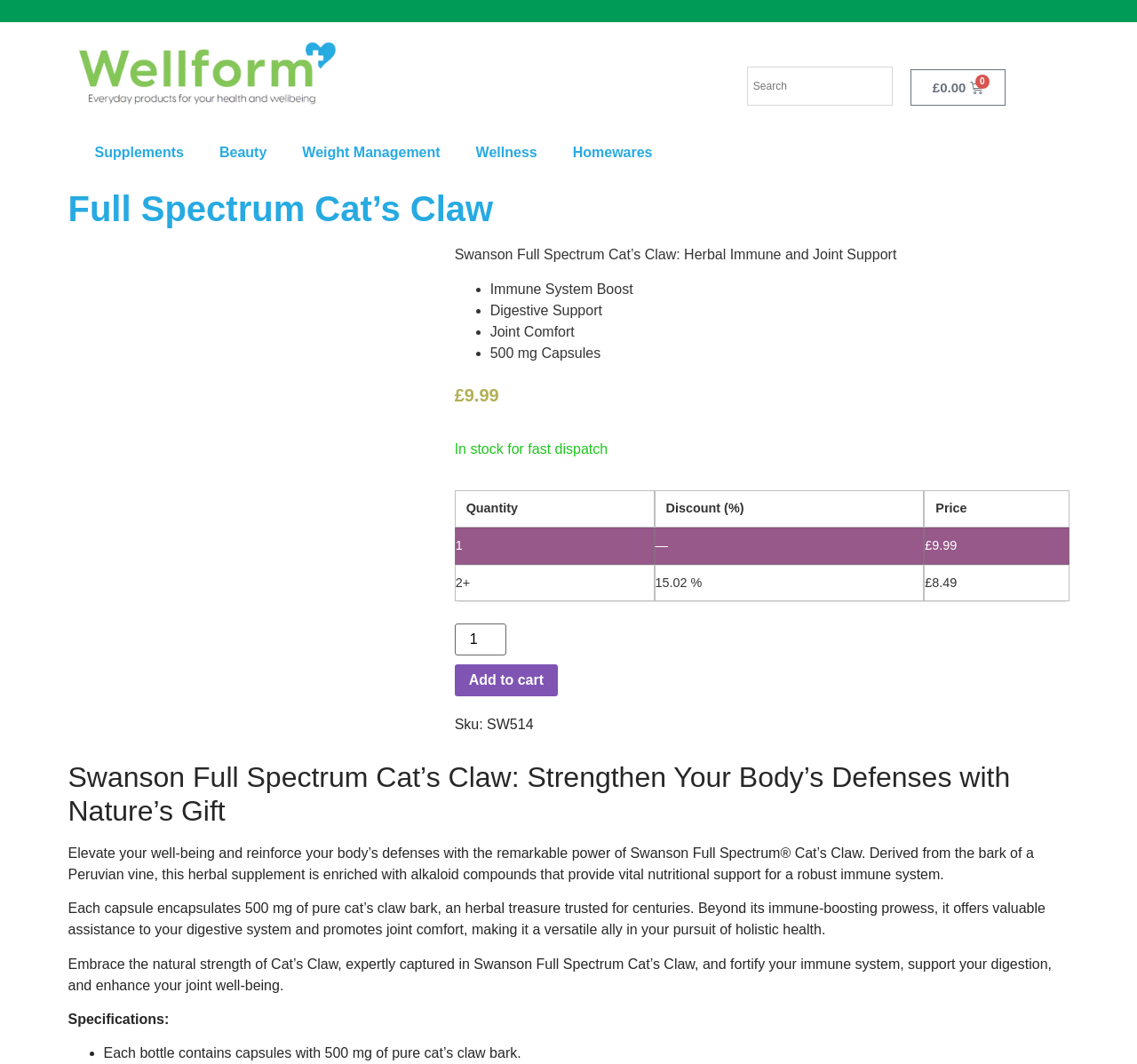Using the element description: "parent_node: Search name="s" placeholder="Search"", determine the bounding box coordinates. The coordinates should be in the format [left, top, right, bottom], with values between 0 and 1.

[0.657, 0.063, 0.785, 0.1]